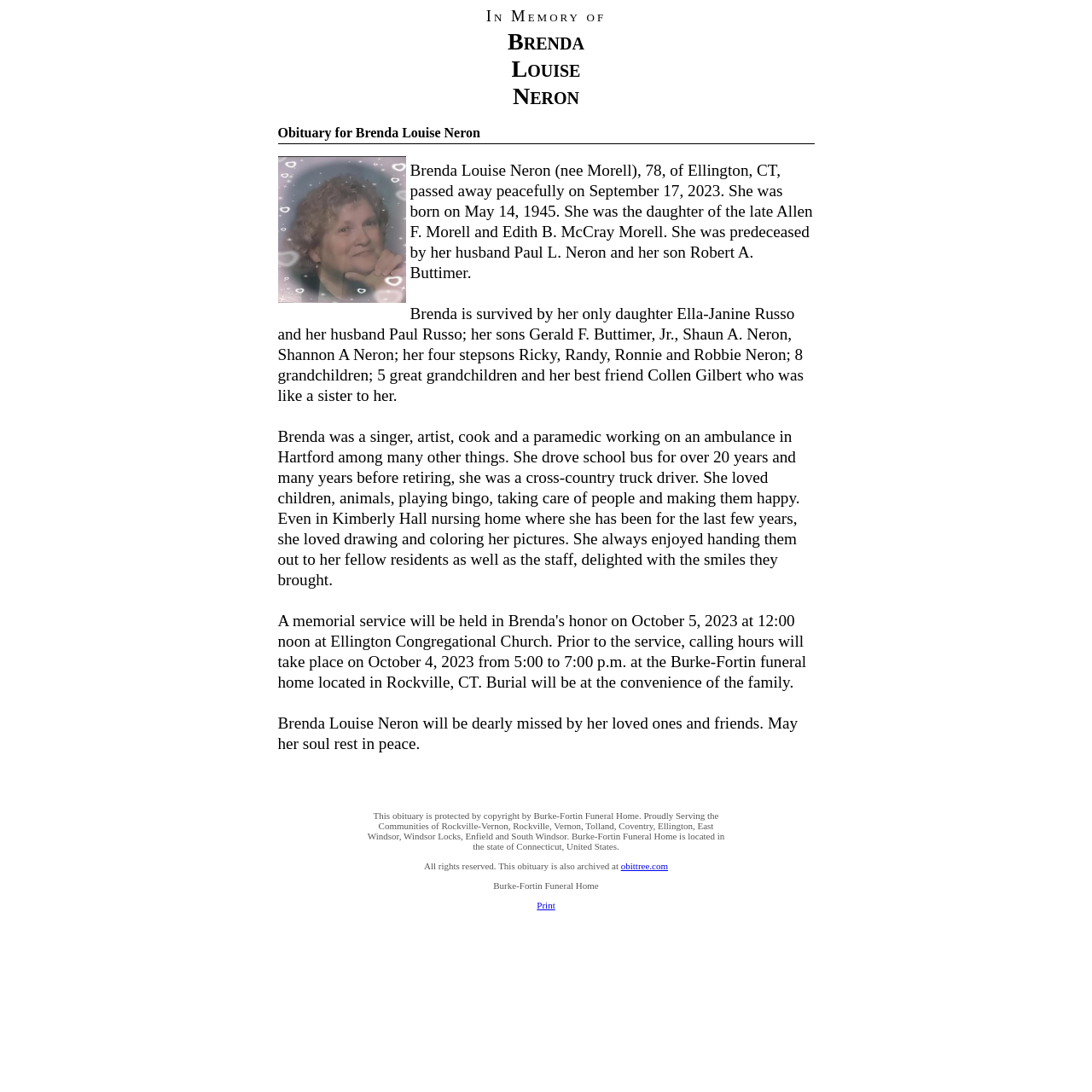Answer the question with a single word or phrase: 
How many grandchildren does Brenda have?

8